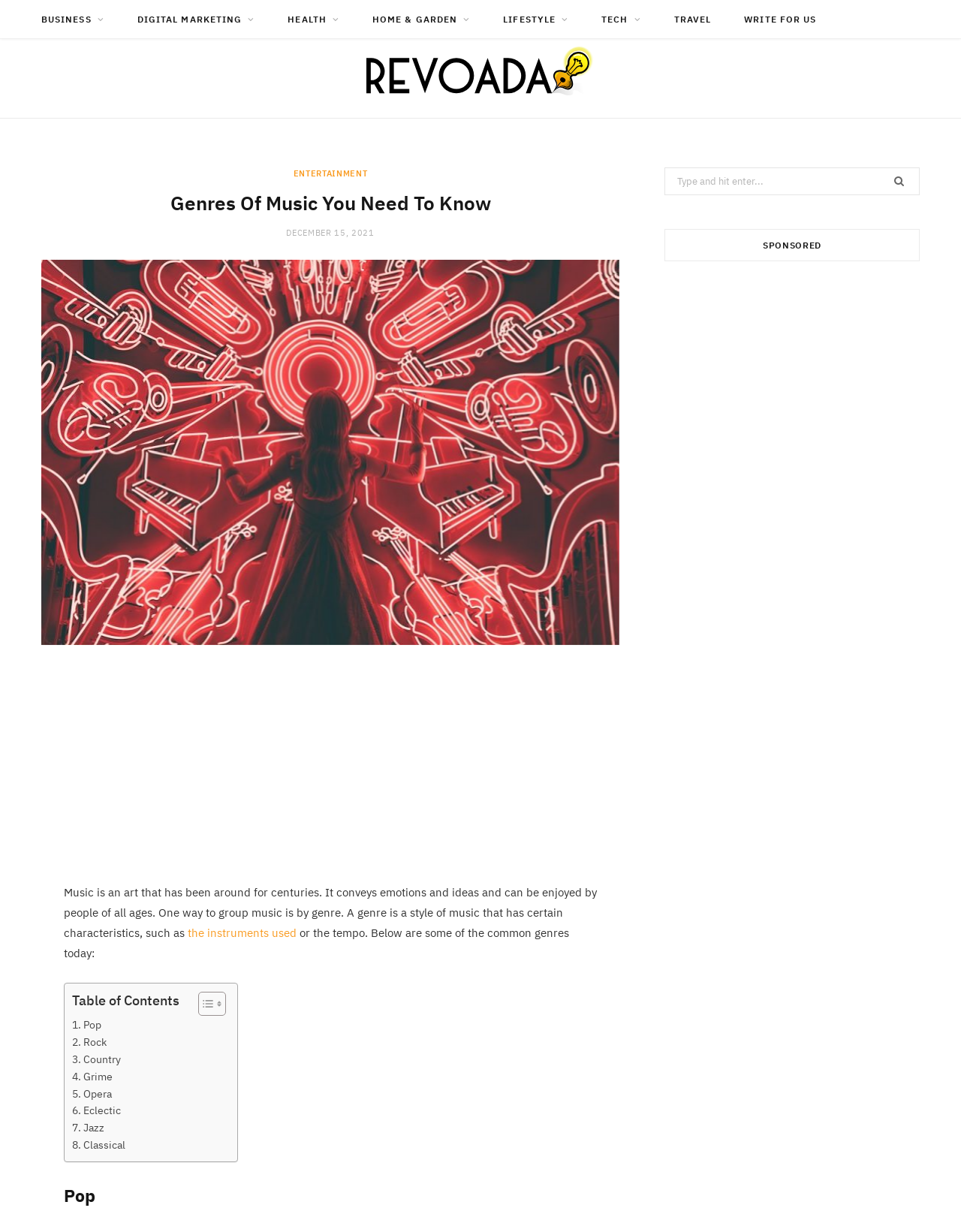Determine the bounding box coordinates of the clickable region to carry out the instruction: "Click on the 'WRITE FOR US' link".

[0.759, 0.0, 0.865, 0.032]